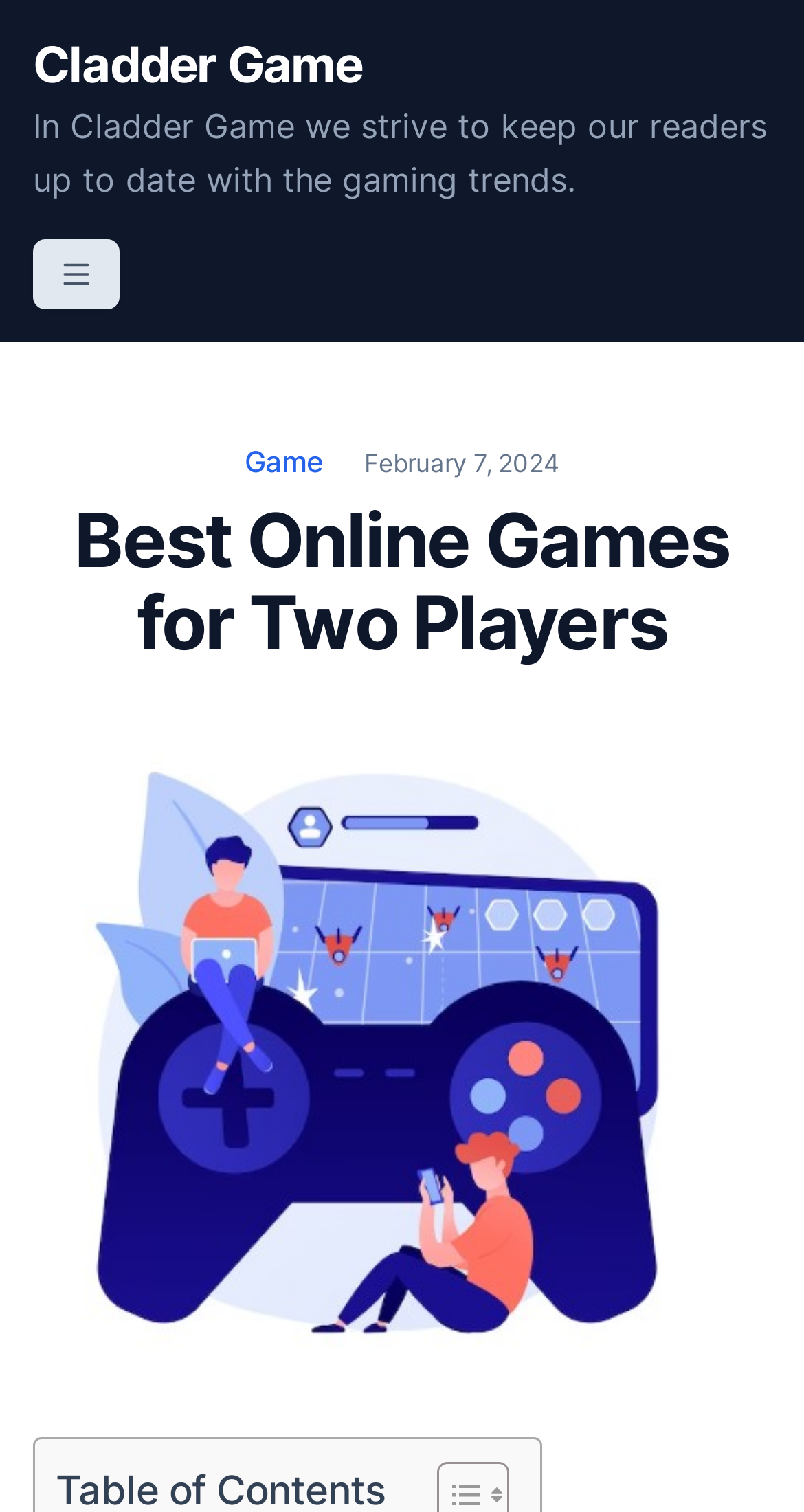How many images are on the webpage?
Based on the image, provide a one-word or brief-phrase response.

4